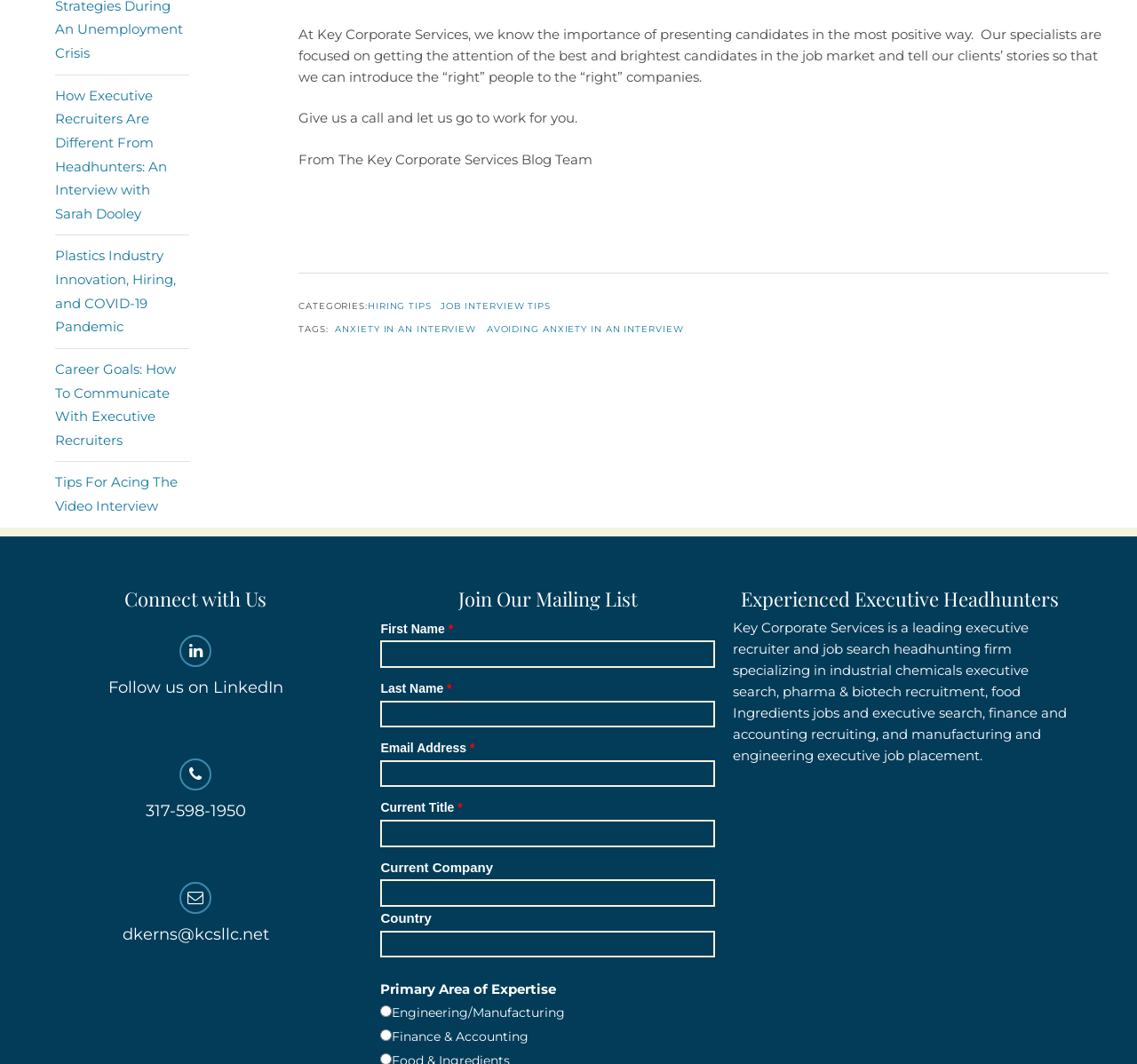Identify the bounding box coordinates of the HTML element based on this description: "dkerns@kcsllc.net".

[0.025, 0.829, 0.319, 0.89]